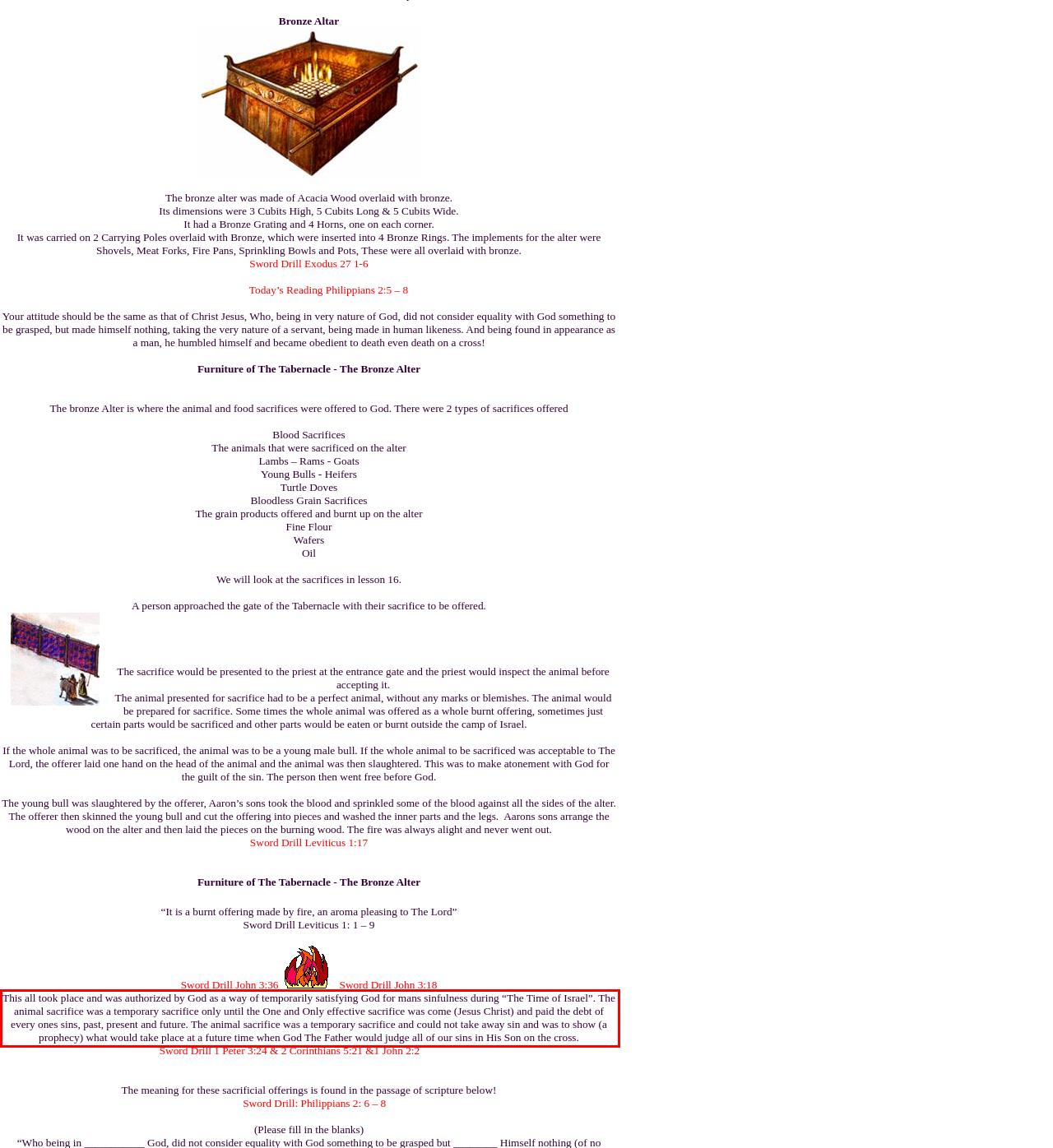You are given a screenshot showing a webpage with a red bounding box. Perform OCR to capture the text within the red bounding box.

This all took place and was authorized by God as a way of temporarily satisfying God for mans sinfulness during “The Time of Israel”. The animal sacrifice was a temporary sacrifice only until the One and Only effective sacrifice was come (Jesus Christ) and paid the debt of every ones sins, past, present and future. The animal sacrifice was a temporary sacrifice and could not take away sin and was to show (a prophecy) what would take place at a future time when God The Father would judge all of our sins in His Son on the cross.